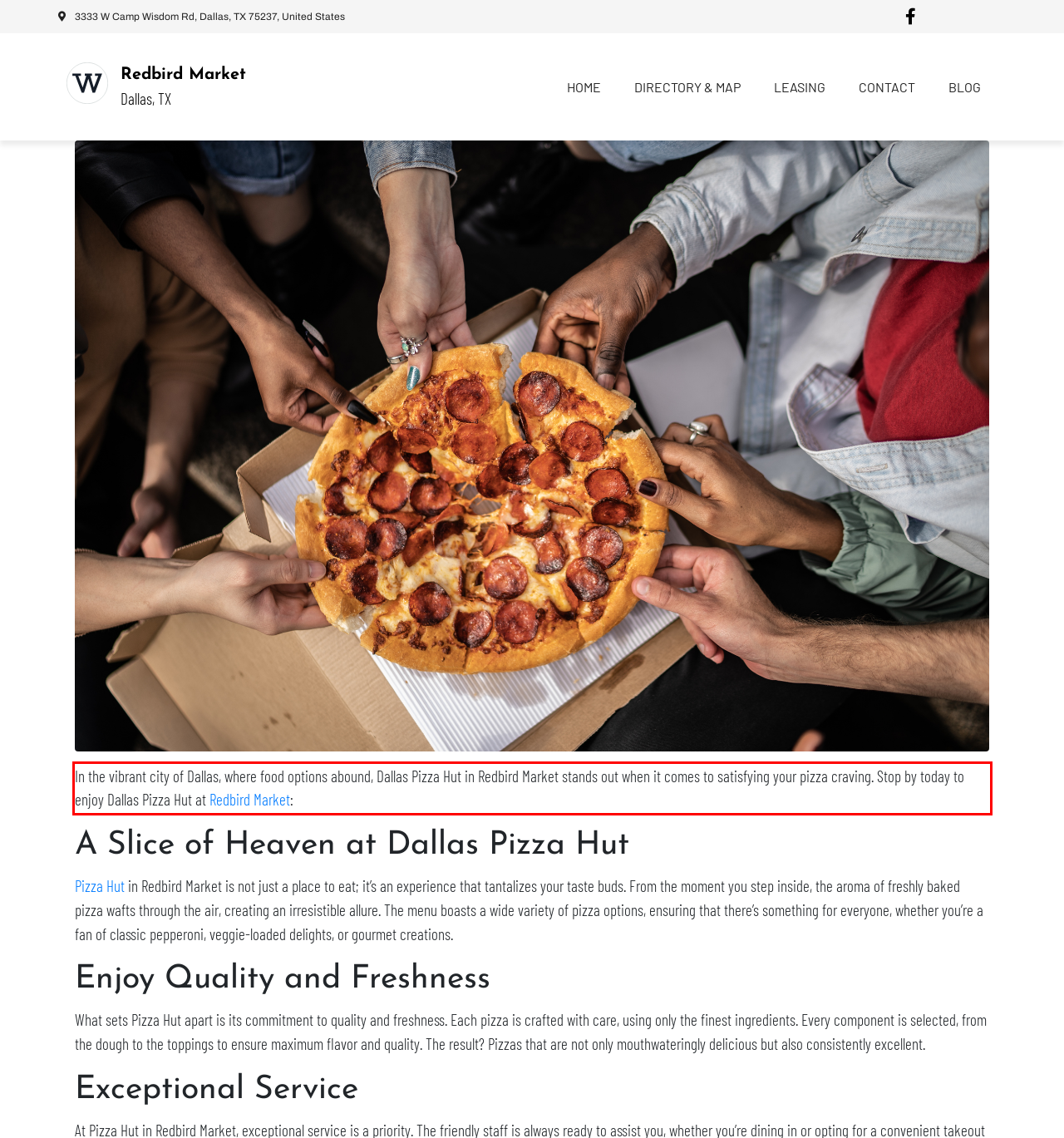Review the screenshot of the webpage and recognize the text inside the red rectangle bounding box. Provide the extracted text content.

In the vibrant city of Dallas, where food options abound, Dallas Pizza Hut in Redbird Market stands out when it comes to satisfying your pizza craving. Stop by today to enjoy Dallas Pizza Hut at Redbird Market: